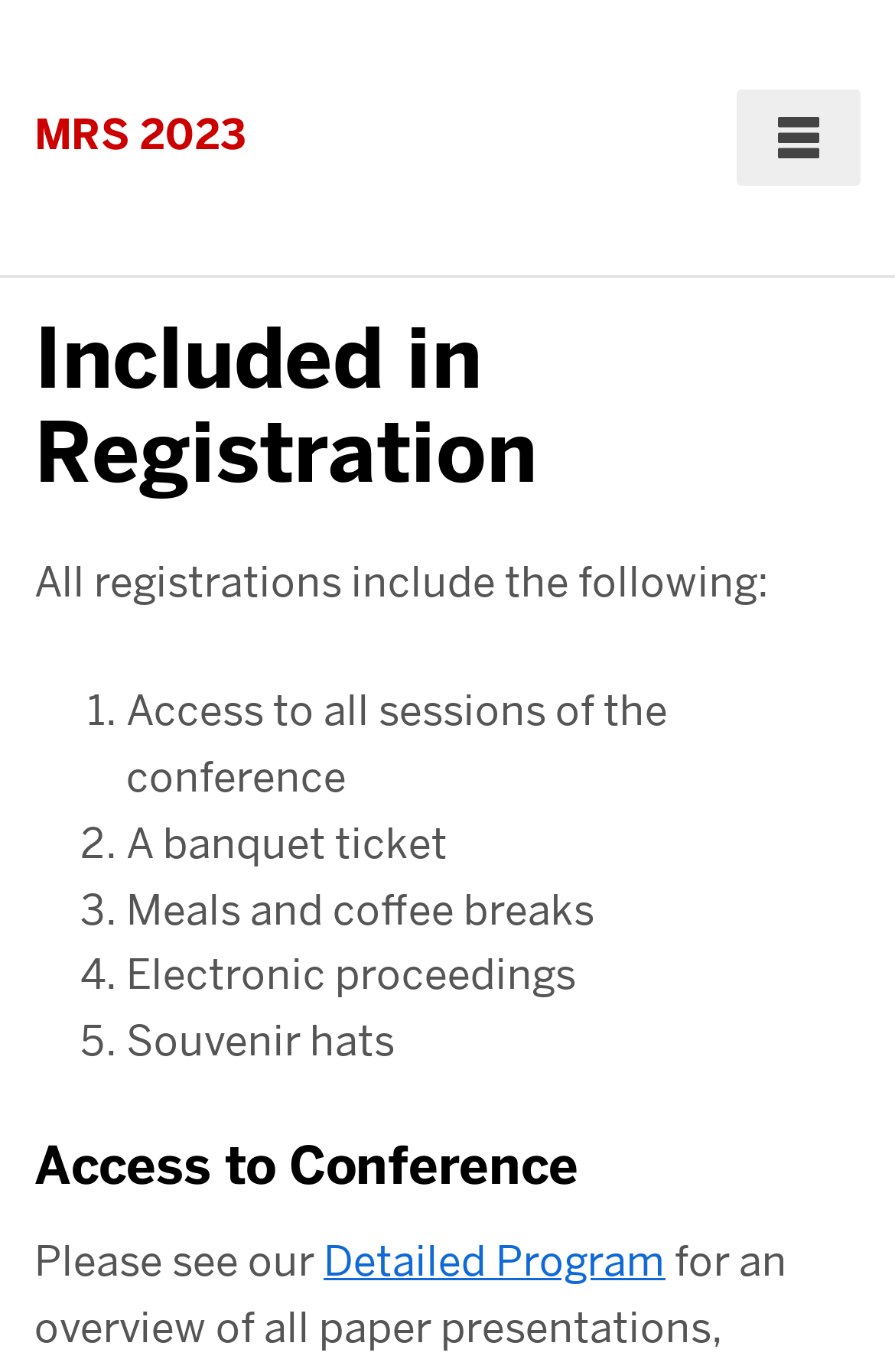Find the bounding box of the UI element described as follows: "About".

[0.077, 0.251, 0.923, 0.342]